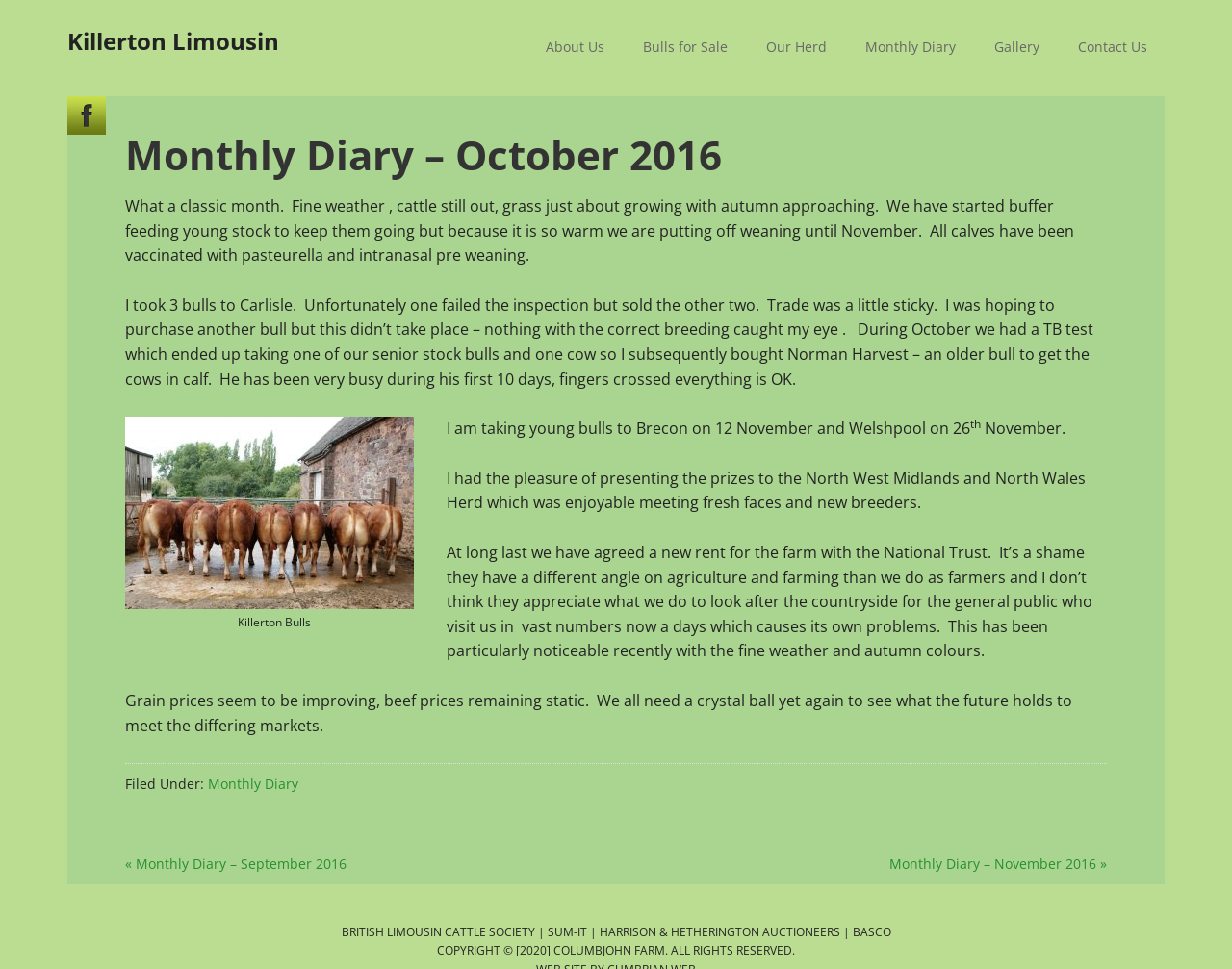What is the author planning to do on 12 November and 26 November?
Answer the question using a single word or phrase, according to the image.

Take young bulls to Brecon and Welshpool